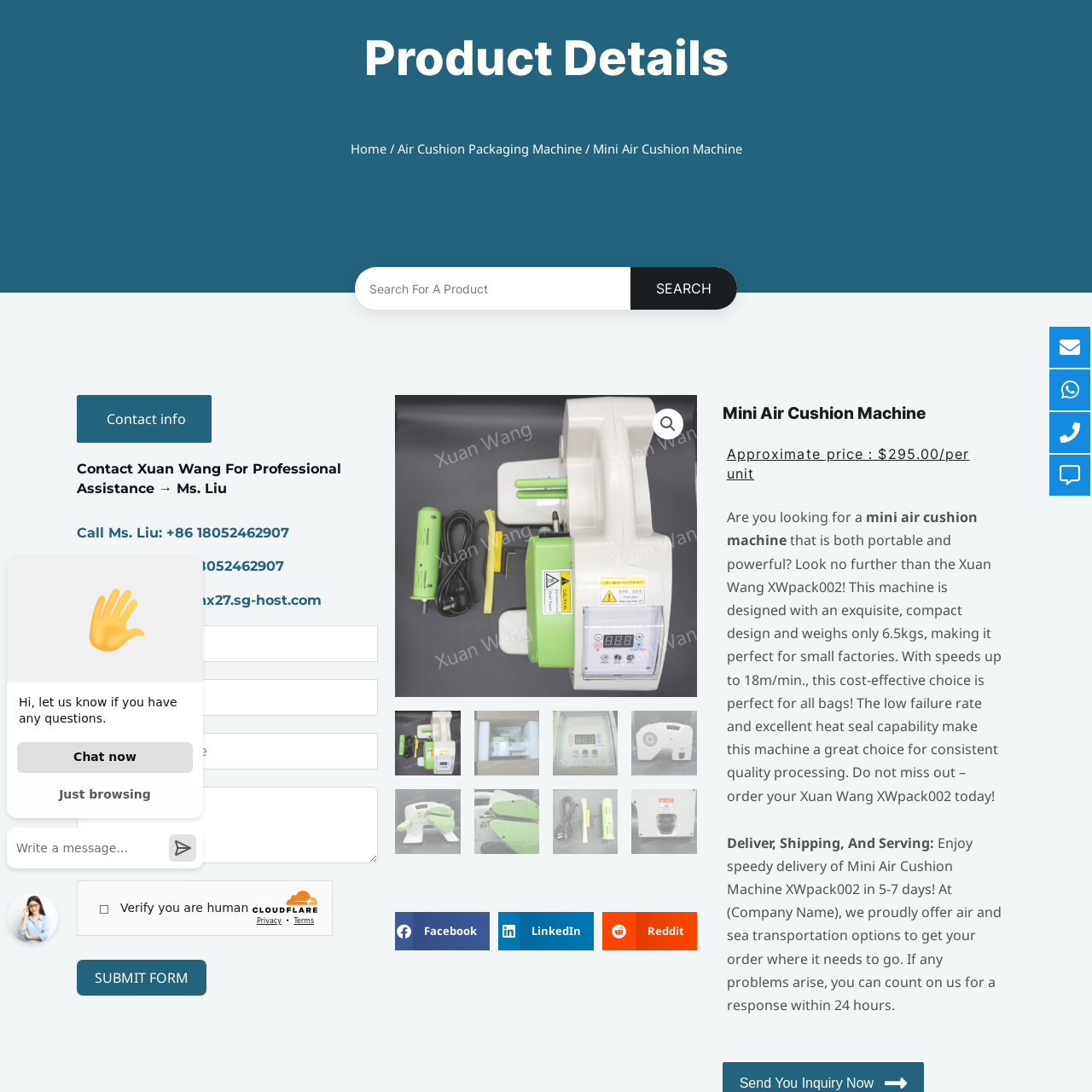How much does the Mini Air Cushion Machine cost?
Check the image inside the red boundary and answer the question using a single word or brief phrase.

$295.00 per unit